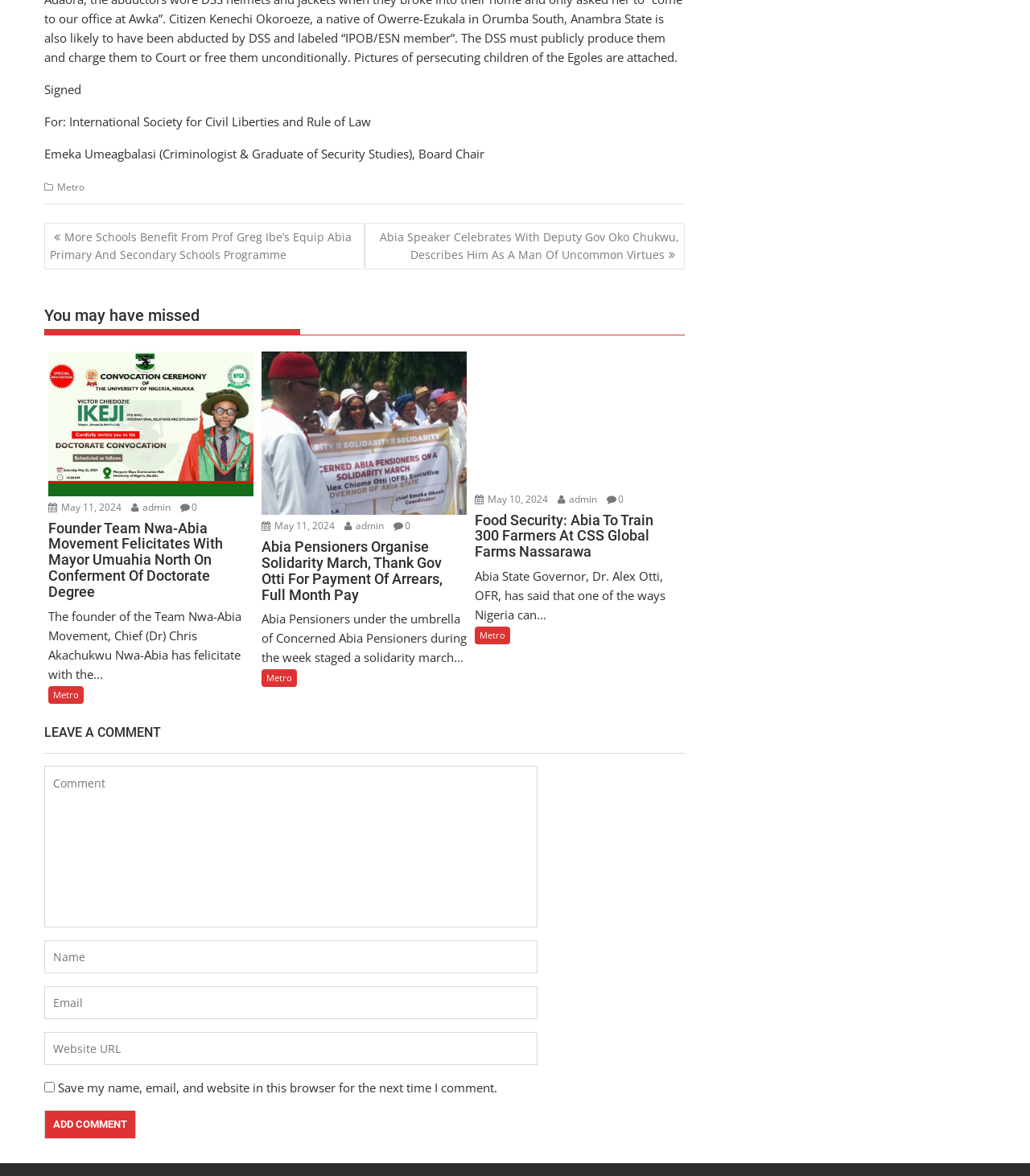Specify the bounding box coordinates of the region I need to click to perform the following instruction: "Click on the 'Abia Pensioners Organise Solidarity March, Thank Gov Otti For Payment Of Arrears, Full Month Pay' link". The coordinates must be four float numbers in the range of 0 to 1, i.e., [left, top, right, bottom].

[0.254, 0.458, 0.453, 0.513]